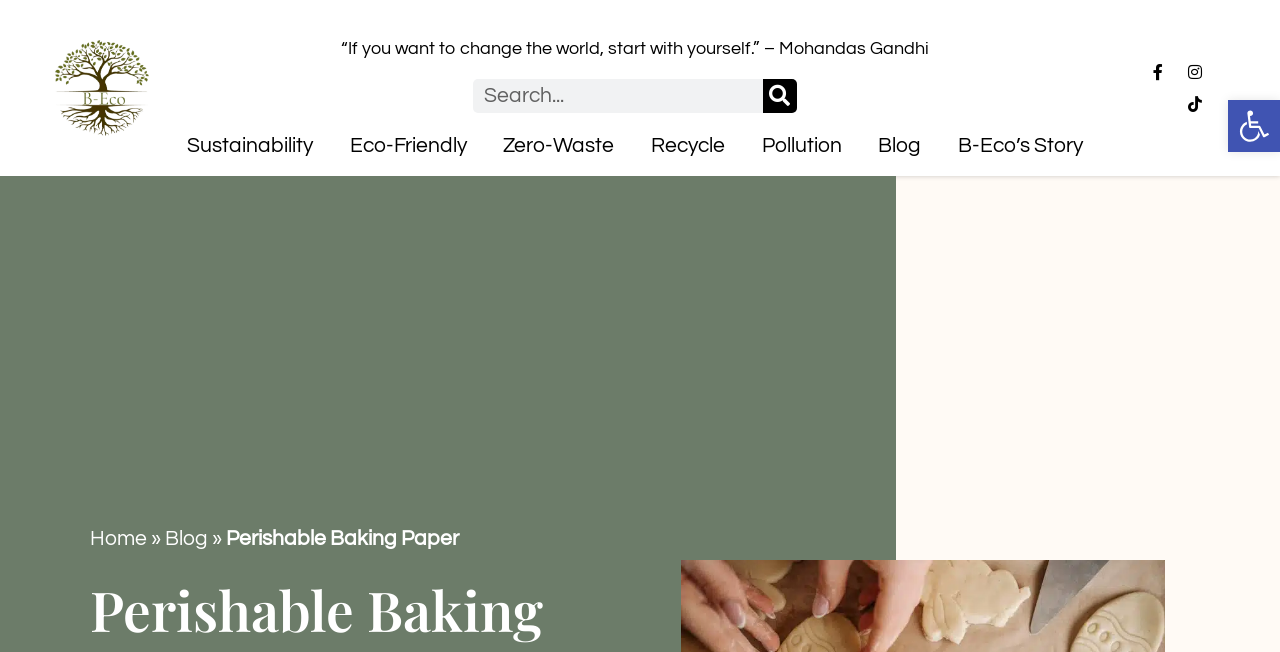Give a detailed explanation of the elements present on the webpage.

The webpage is about Perishable Baking Paper and its environmental impact. At the top left, there is a logo of "B-Eco" which is a link and an image. Below the logo, there is a quote from Mohandas Gandhi. To the right of the quote, there is a search bar with a search button. 

On the top navigation menu, there are several links including "Sustainability", "Eco-Friendly", "Zero-Waste", "Recycle", "Pollution", "Blog", and "B-Eco’s Story". These links are arranged horizontally from left to right. 

At the bottom of the page, there are social media links to Facebook, Instagram, and Tiktok, aligned horizontally from left to right. Below the social media links, there is a secondary navigation menu with links to "Home", "Blog", and "Perishable Baking Paper". 

On the top right corner, there is a button to open the toolbar accessibility tools, accompanied by an image.